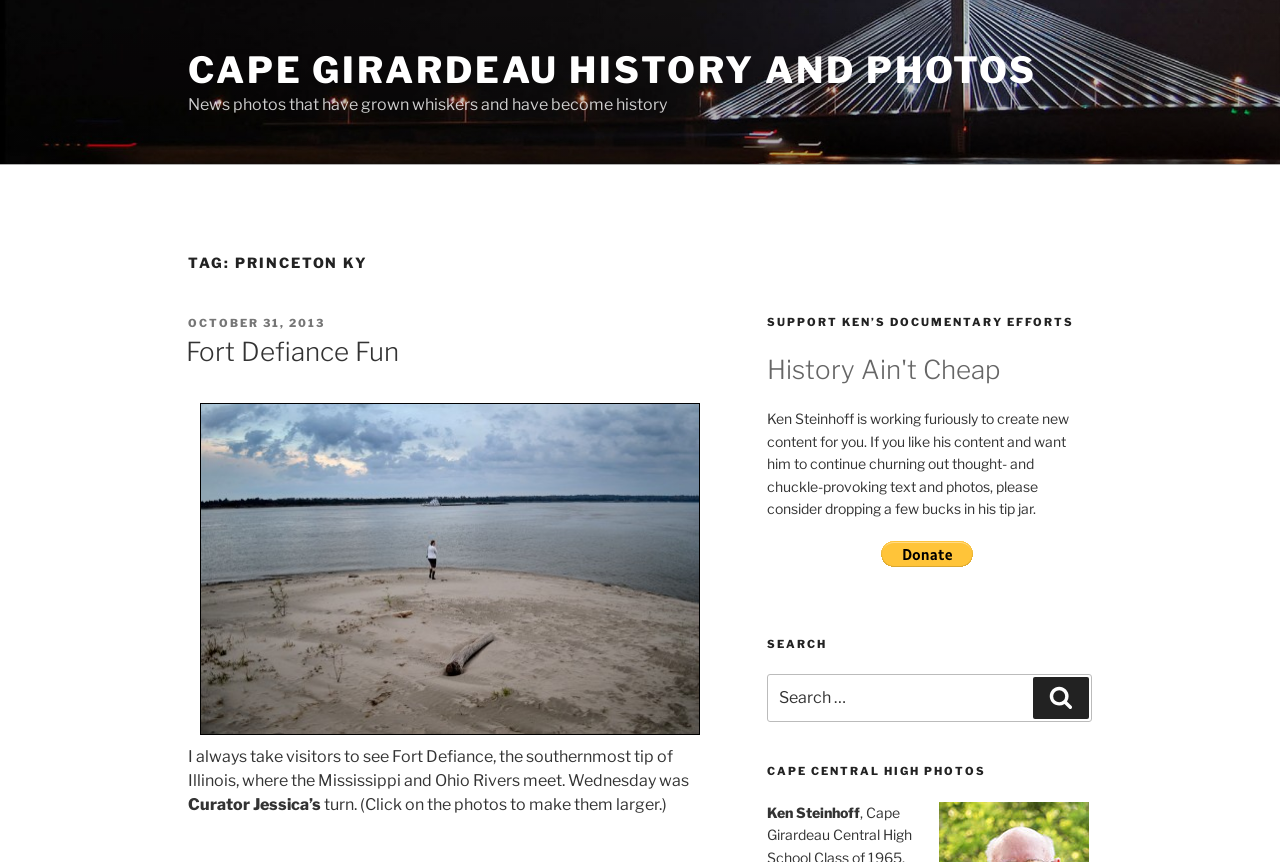Using the webpage screenshot, locate the HTML element that fits the following description and provide its bounding box: "espenhk".

None